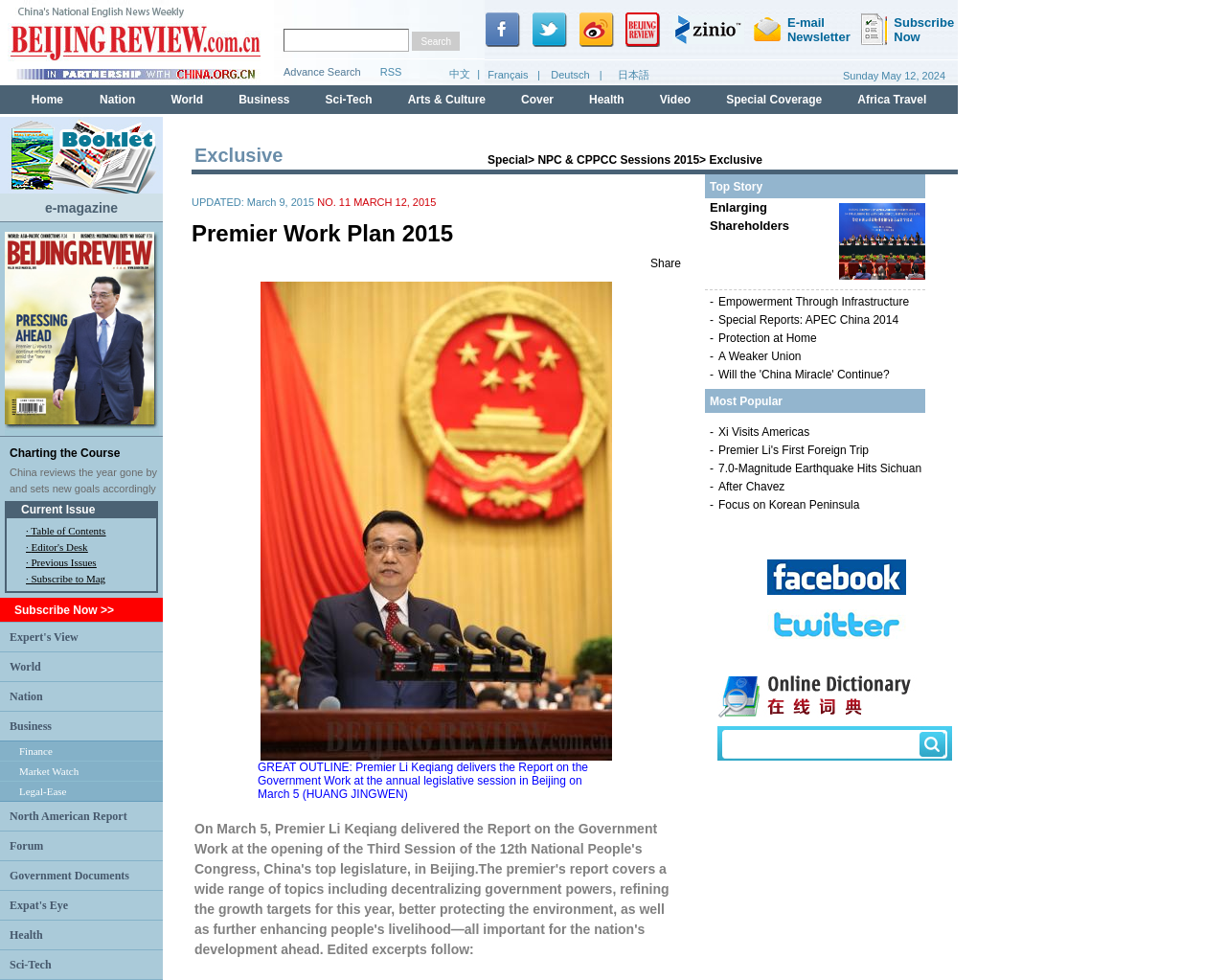Is there a way to subscribe to the magazine?
Please provide a full and detailed response to the question.

Yes, there is a way to subscribe to the magazine. The 'Subscribe Now' link is located at the bottom of the page, which allows users to subscribe to the magazine.